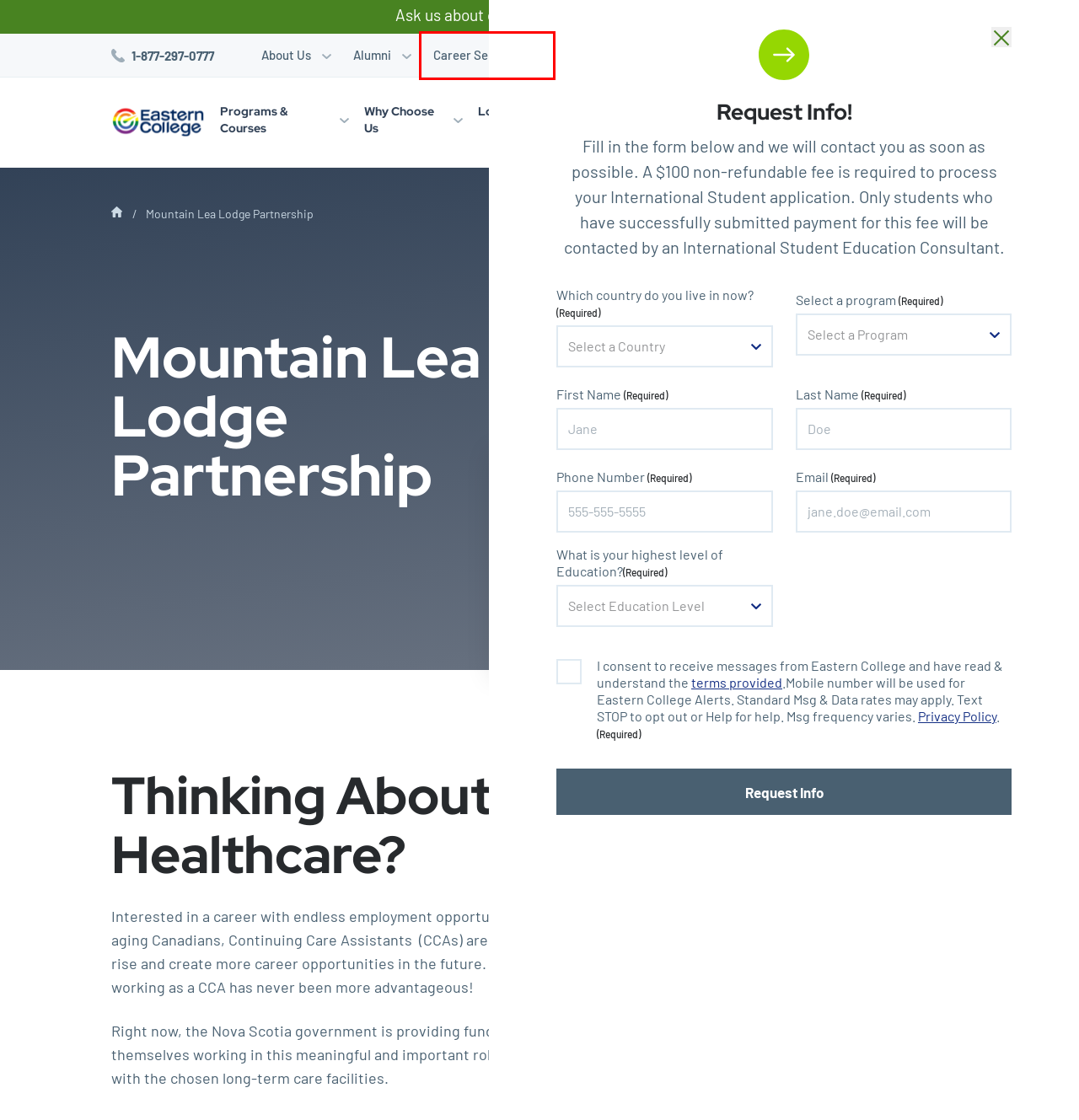You have been given a screenshot of a webpage with a red bounding box around a UI element. Select the most appropriate webpage description for the new webpage that appears after clicking the element within the red bounding box. The choices are:
A. Medical Administrative Specialist | Programs | Eastern College
B. Locations | Eastern College
C. Eastern Alumni | Perks & Benefits | Eastern College
D. Career Services | Why Choos Eastern | Eastern College
E. Find My Learning Option | Eastern College
F. Veterinary Assistant | Healthcare Programs | Eastern College
G. Personal Support Worker - 75% Free Tuition | Eastern College
H. Business & Digital Marketing Specialist | Programs | Eastern College

D